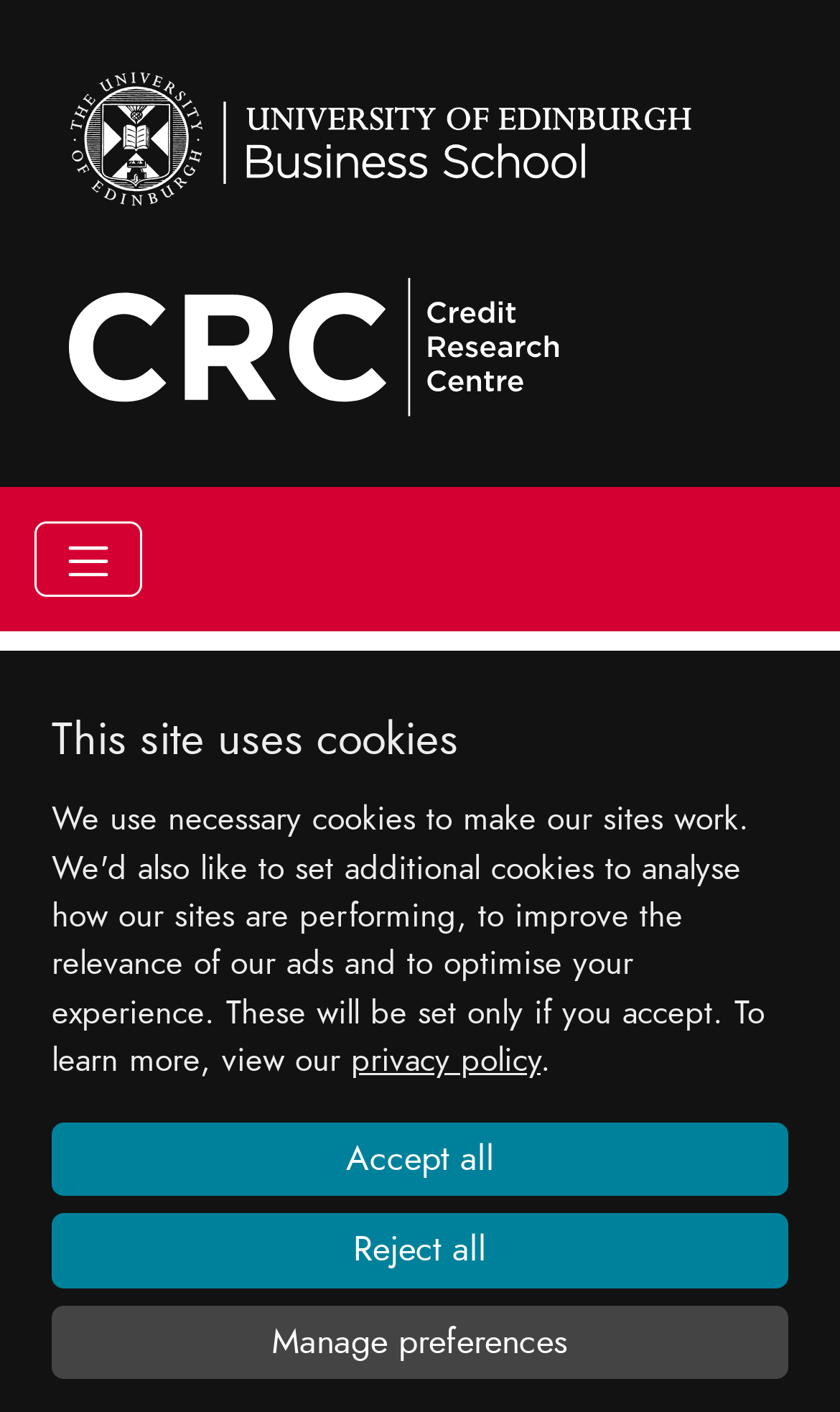Find and provide the bounding box coordinates for the UI element described here: "title="Business School Homepage"". The coordinates should be given as four float numbers between 0 and 1: [left, top, right, bottom].

[0.041, 0.024, 0.864, 0.172]